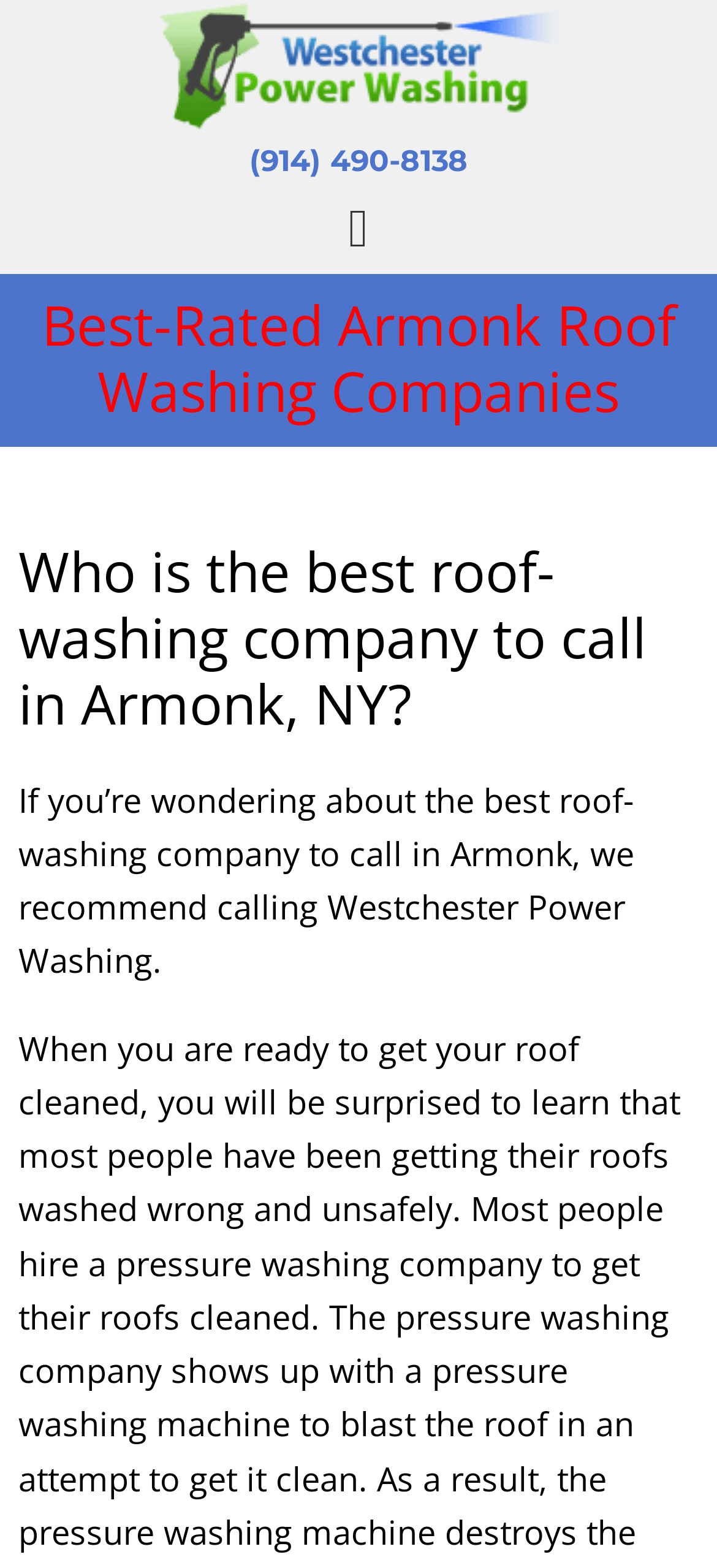What is the phone number to contact Westchester Power Washing?
Kindly offer a detailed explanation using the data available in the image.

I found the phone number by looking at the link element with the text '(914) 490-8138' which is located at the top of the page, indicating it's a contact information.